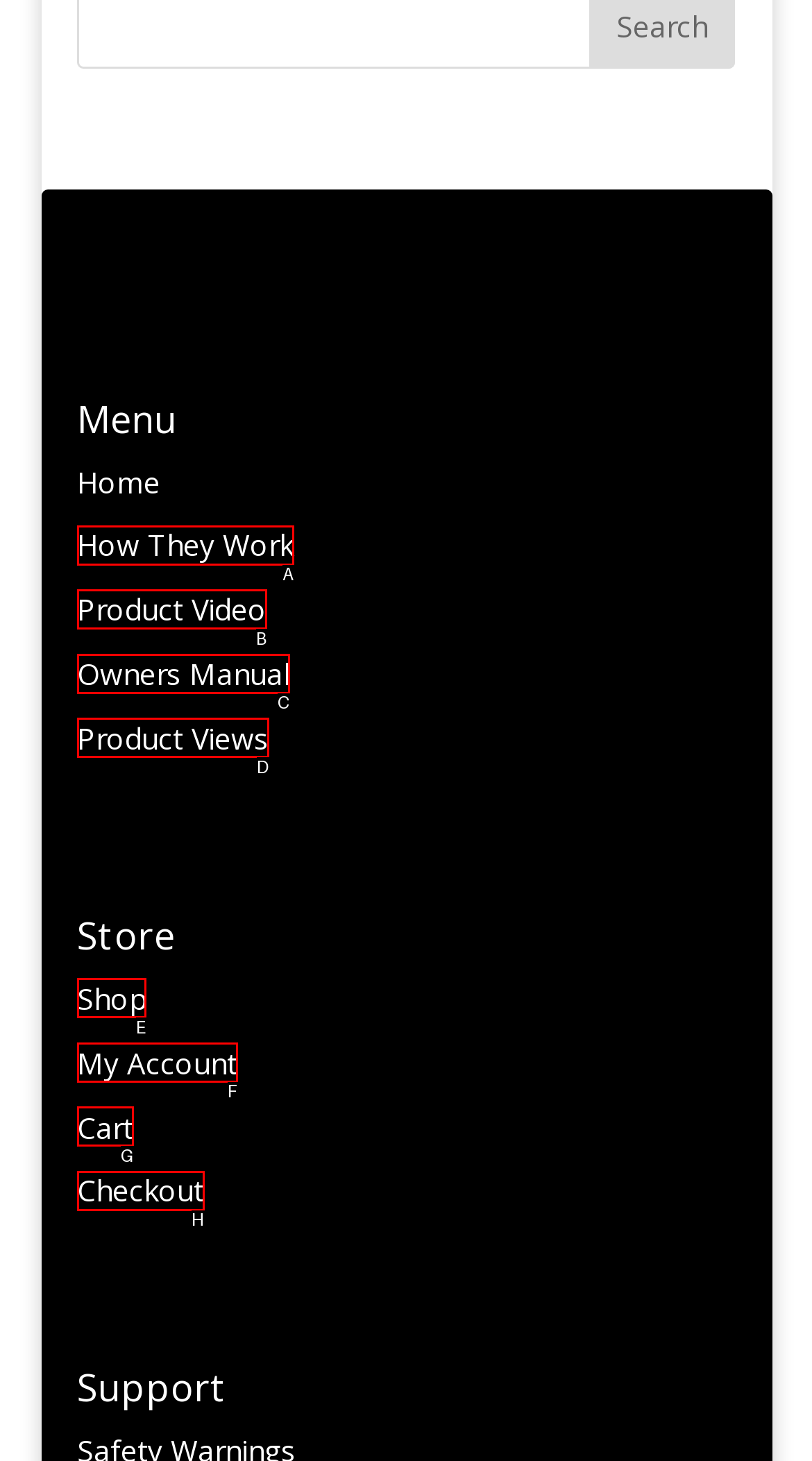Match the description: Get a Proposal to the appropriate HTML element. Respond with the letter of your selected option.

None